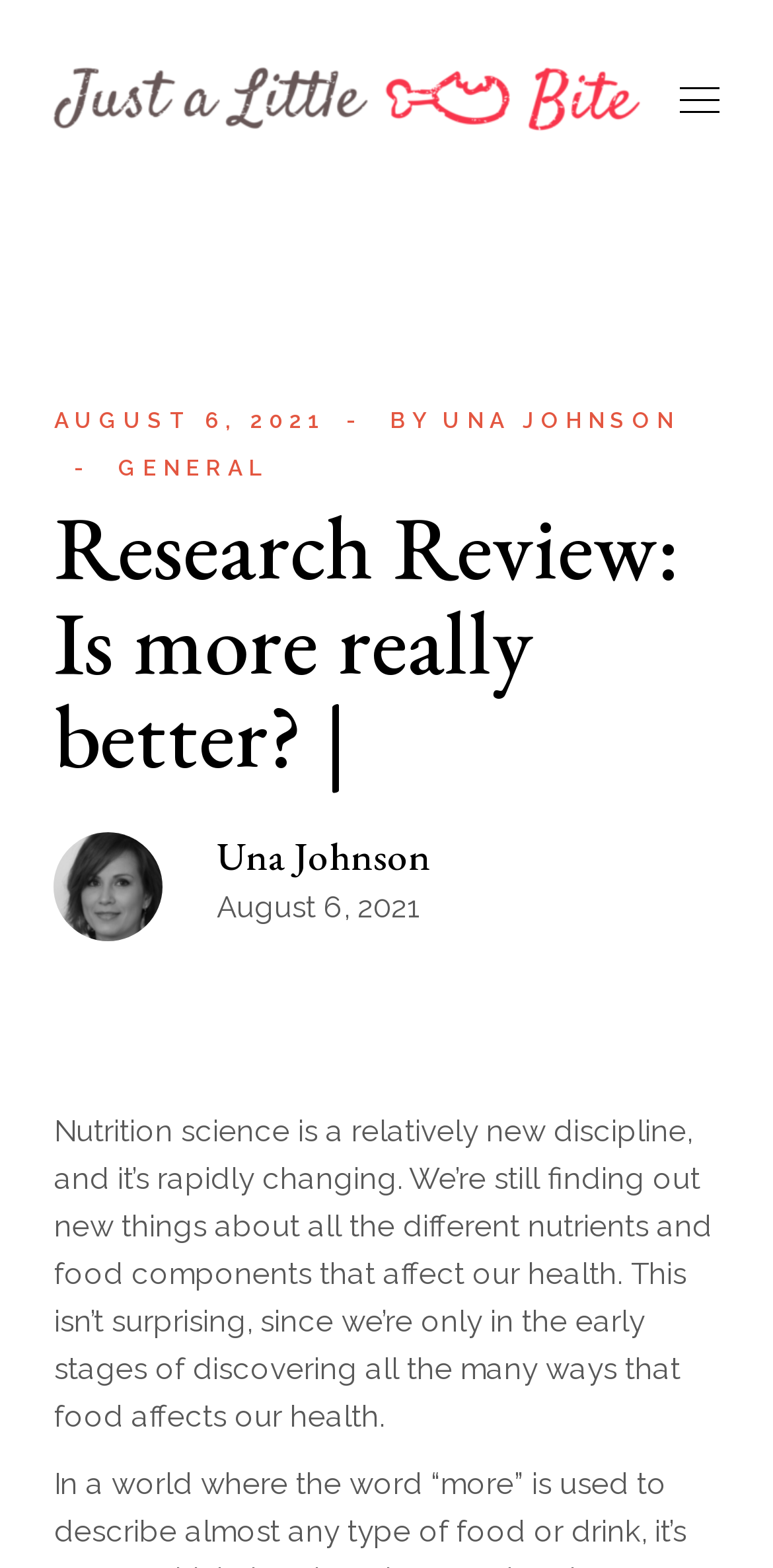Provide a comprehensive caption for the webpage.

The webpage appears to be a blog post or article titled "Research Review: Is more really better?" on a website called JustALittleBite. At the top left of the page, there is a link to the website's homepage, accompanied by a small image of the website's logo. 

To the top right, there is a section containing metadata about the article, including the date "AUGUST 6, 2021", the author "Una Johnson", and a category label "GENERAL". 

Below this section, the main title of the article "Research Review: Is more really better? |" is prominently displayed. 

Further down, there is a brief author bio or profile section, which includes a link to the author's profile and a static text displaying the author's name "Una Johnson". 

Next to the author bio, there is a static text displaying the date "August 6, 2021" again. 

The main content of the article starts below this section, with a paragraph of text that discusses the rapidly changing field of nutrition science and how new discoveries are still being made about the effects of different nutrients and food components on our health.